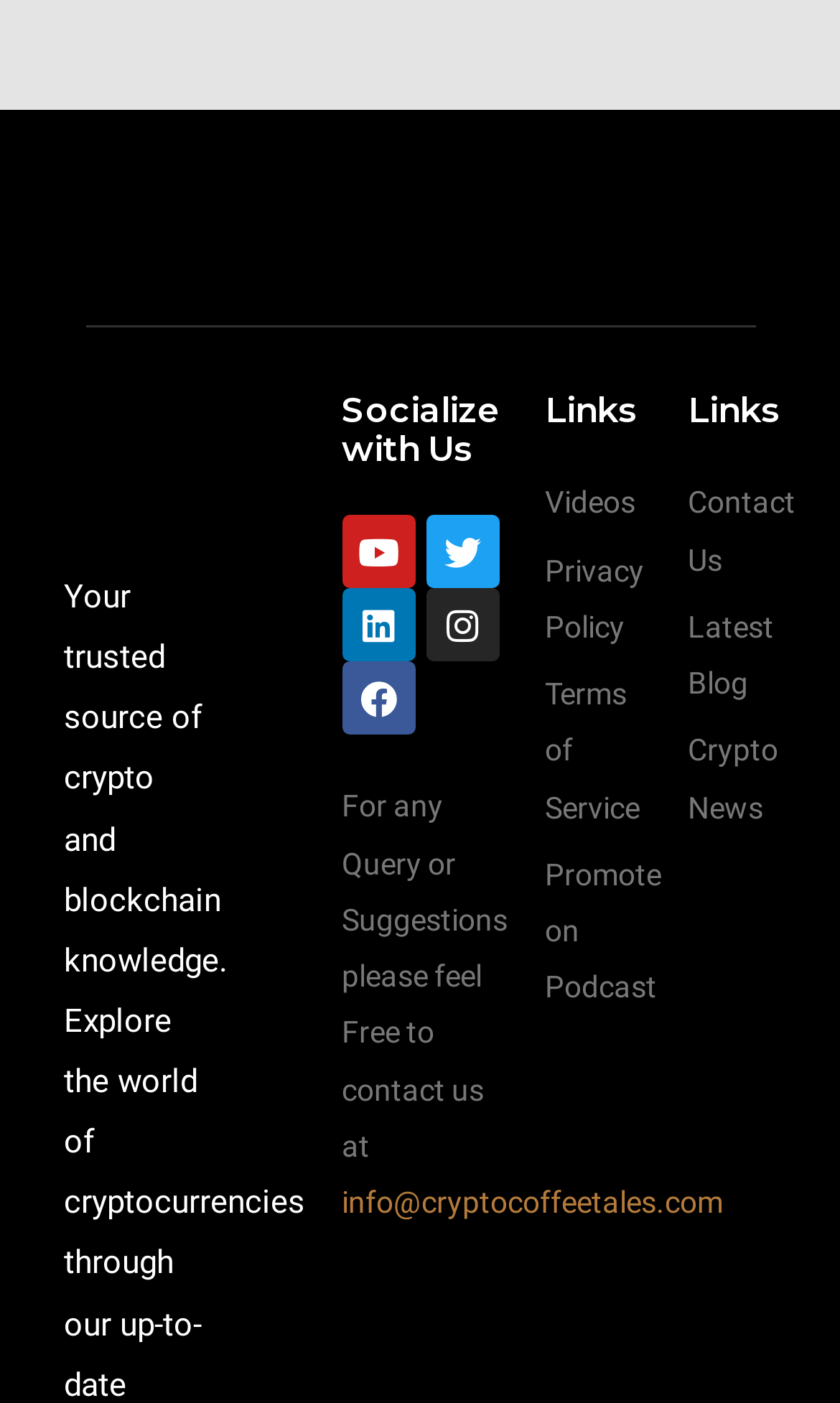Determine the bounding box coordinates in the format (top-left x, top-left y, bottom-right x, bottom-right y). Ensure all values are floating point numbers between 0 and 1. Identify the bounding box of the UI element described by: Promote on Podcast

[0.649, 0.679, 0.767, 0.8]